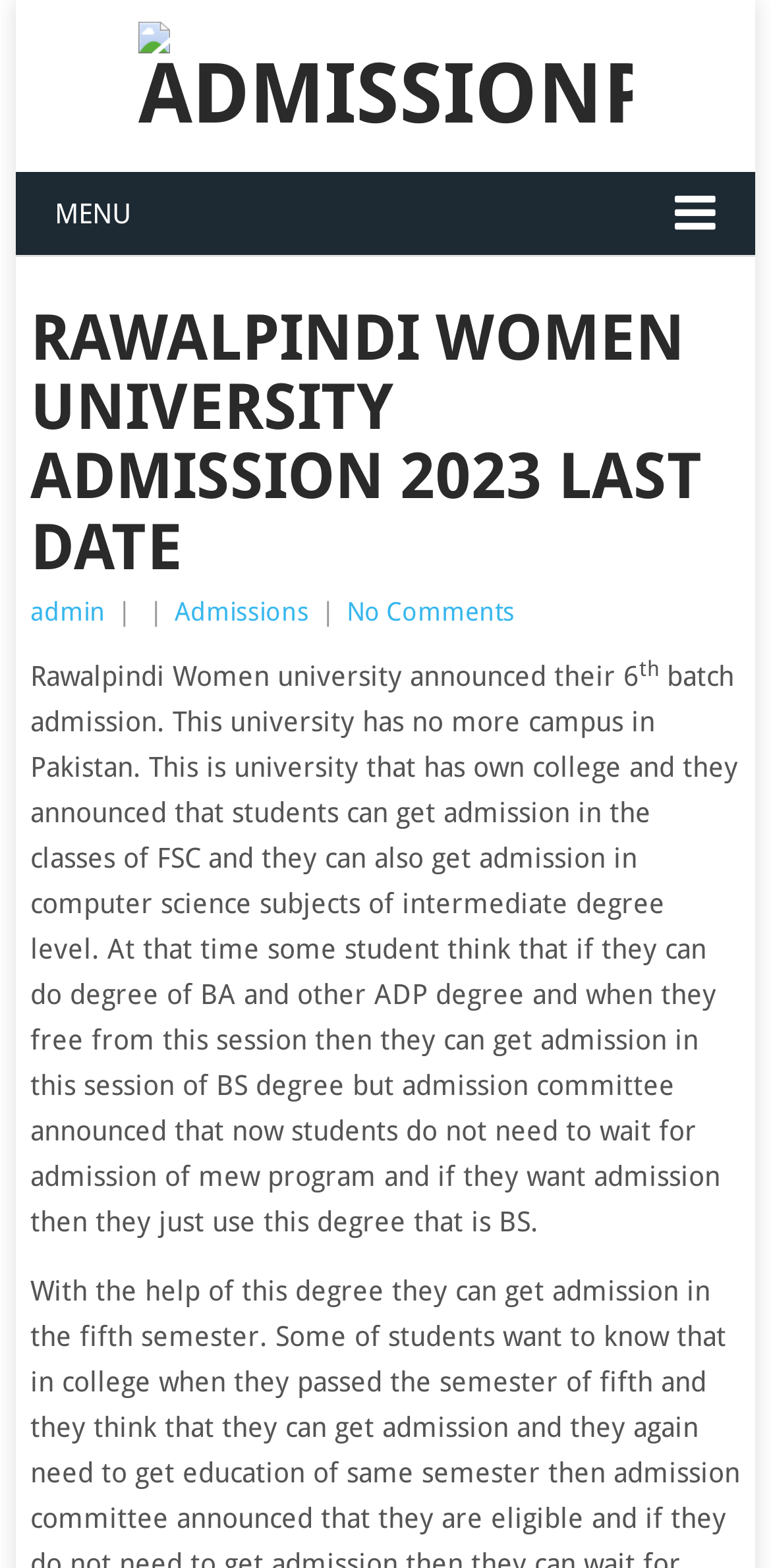Explain in detail what you observe on this webpage.

The webpage is about Rawalpindi Women University Admission 2023 Last Date, as indicated by the title. At the top, there is a heading "AdmissionPK" accompanied by an image with the same name, taking up a significant portion of the top section. 

Below the heading, there is a menu link labeled "MENU" with an icon, spanning almost the entire width of the page. 

Underneath the menu link, there is a header section containing a heading that repeats the title "RAWALPINDI WOMEN UNIVERSITY ADMISSION 2023 LAST DATE". This section also includes three links: "admin", "Admissions", and "No Comments", arranged horizontally. 

To the right of the links, there is a vertical separator, denoted by a static text "|". 

Below the header section, there is a block of text that provides information about the university's admission announcement. The text explains that the university has announced its 6th batch admission, and students can apply for FSC and computer science subjects at the intermediate degree level. It also clarifies that students do not need to wait for admission to a new program and can use their existing degree to apply for admission to the BS degree program.